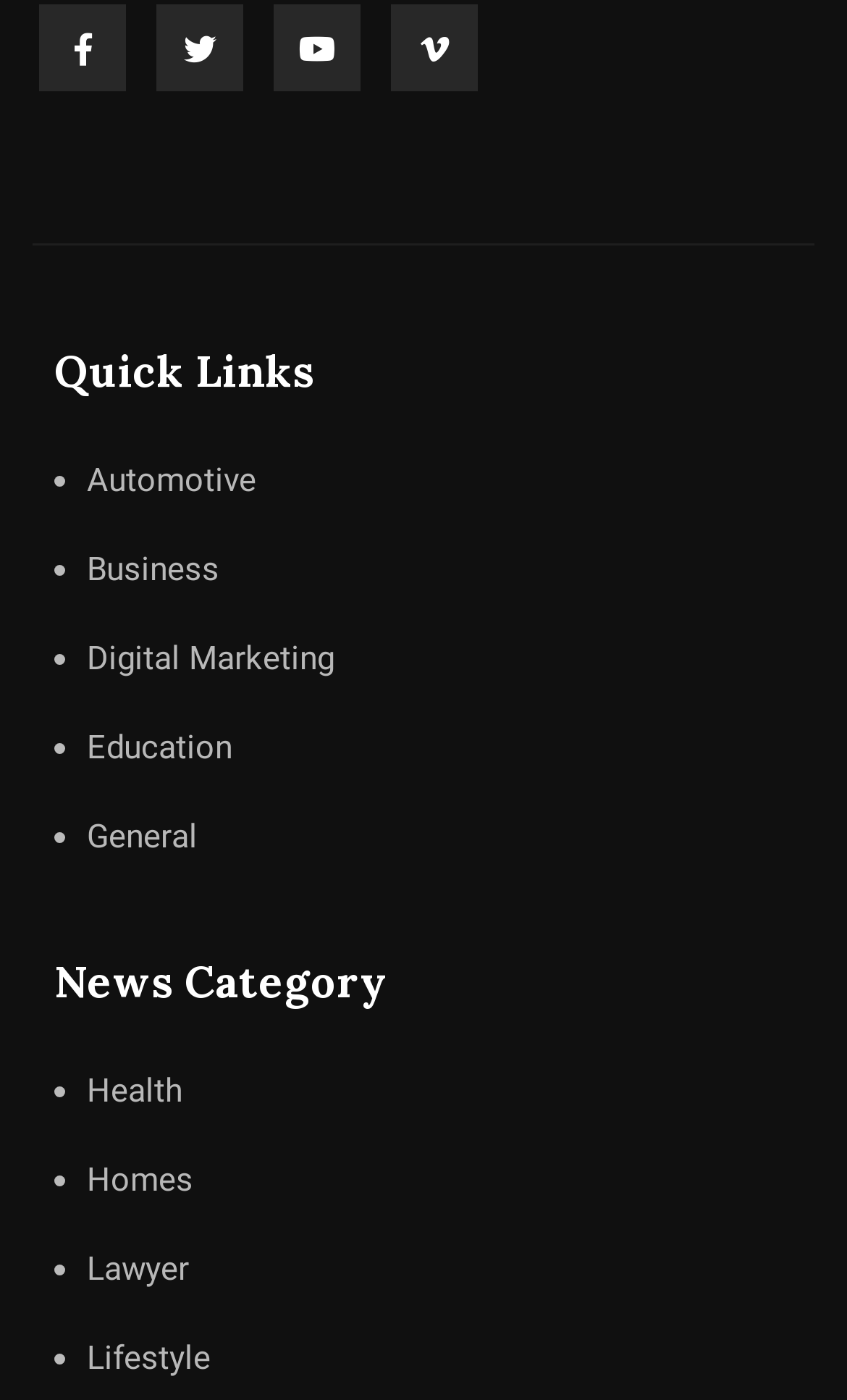Please predict the bounding box coordinates (top-left x, top-left y, bottom-right x, bottom-right y) for the UI element in the screenshot that fits the description: aria-label="Vimeo"

[0.462, 0.004, 0.564, 0.066]